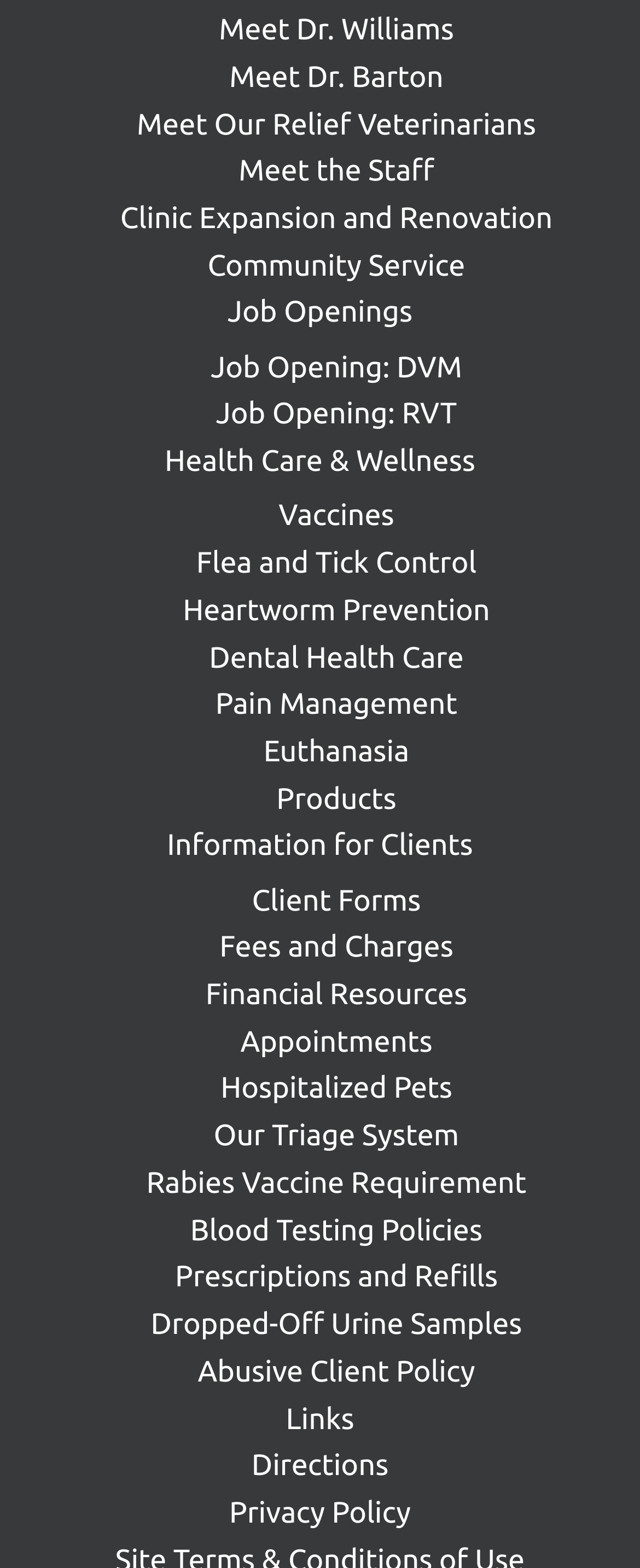Can you look at the image and give a comprehensive answer to the question:
What is the first health care service mentioned?

I analyzed the links on the webpage and found that the first health care service mentioned is 'Vaccines', which is likely a service provided by the clinic to promote pet health.